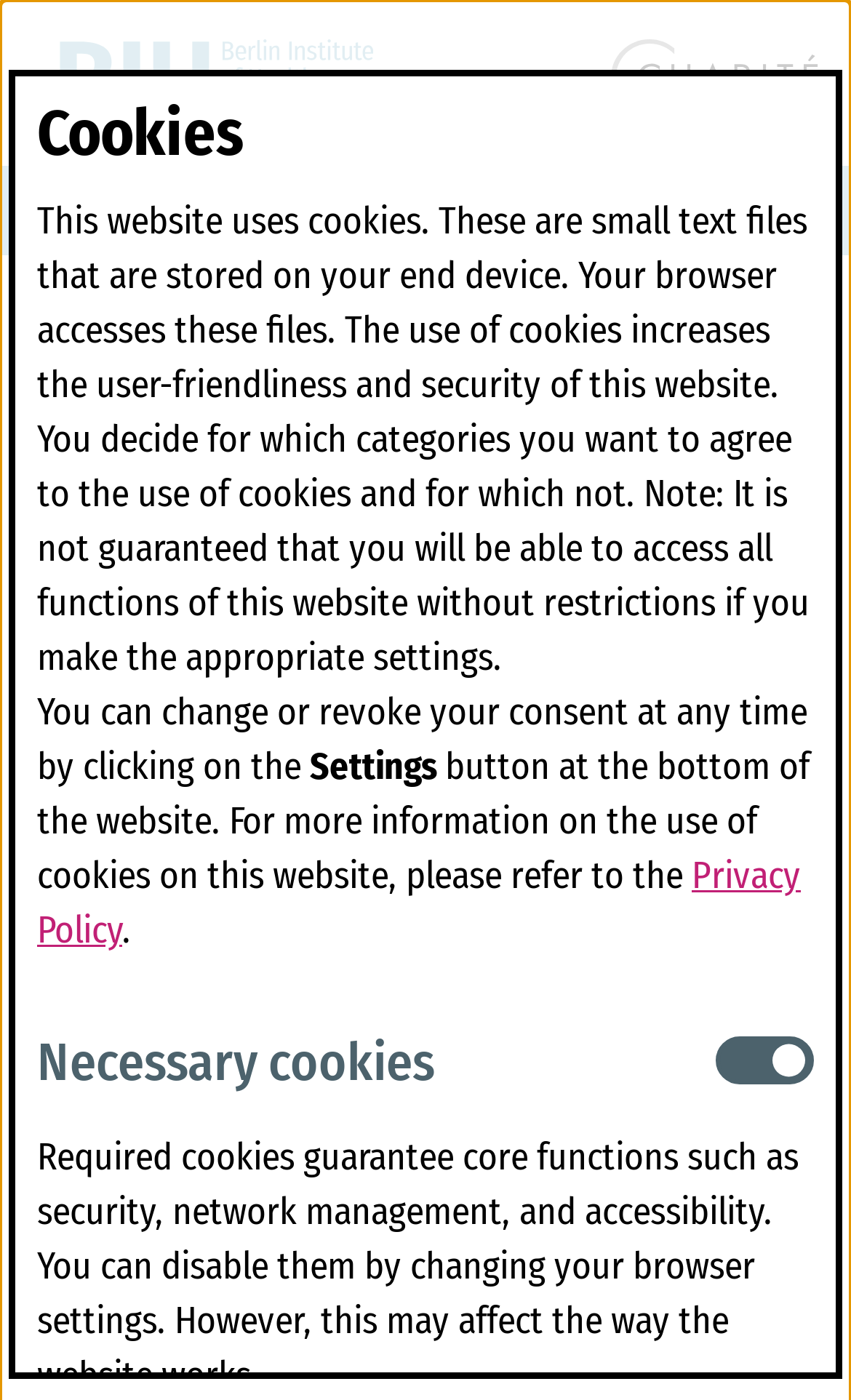Based on the image, provide a detailed response to the question:
How many menu items are in the main navigation?

I counted the number of menu items in the main navigation by looking at the menubar element with the orientation 'horizontal' under the 'main' navigation element. There are 7 menu items in total, including 'About', 'Translation', 'Research', 'Career', 'News', and two 'Open/close menu item' elements.